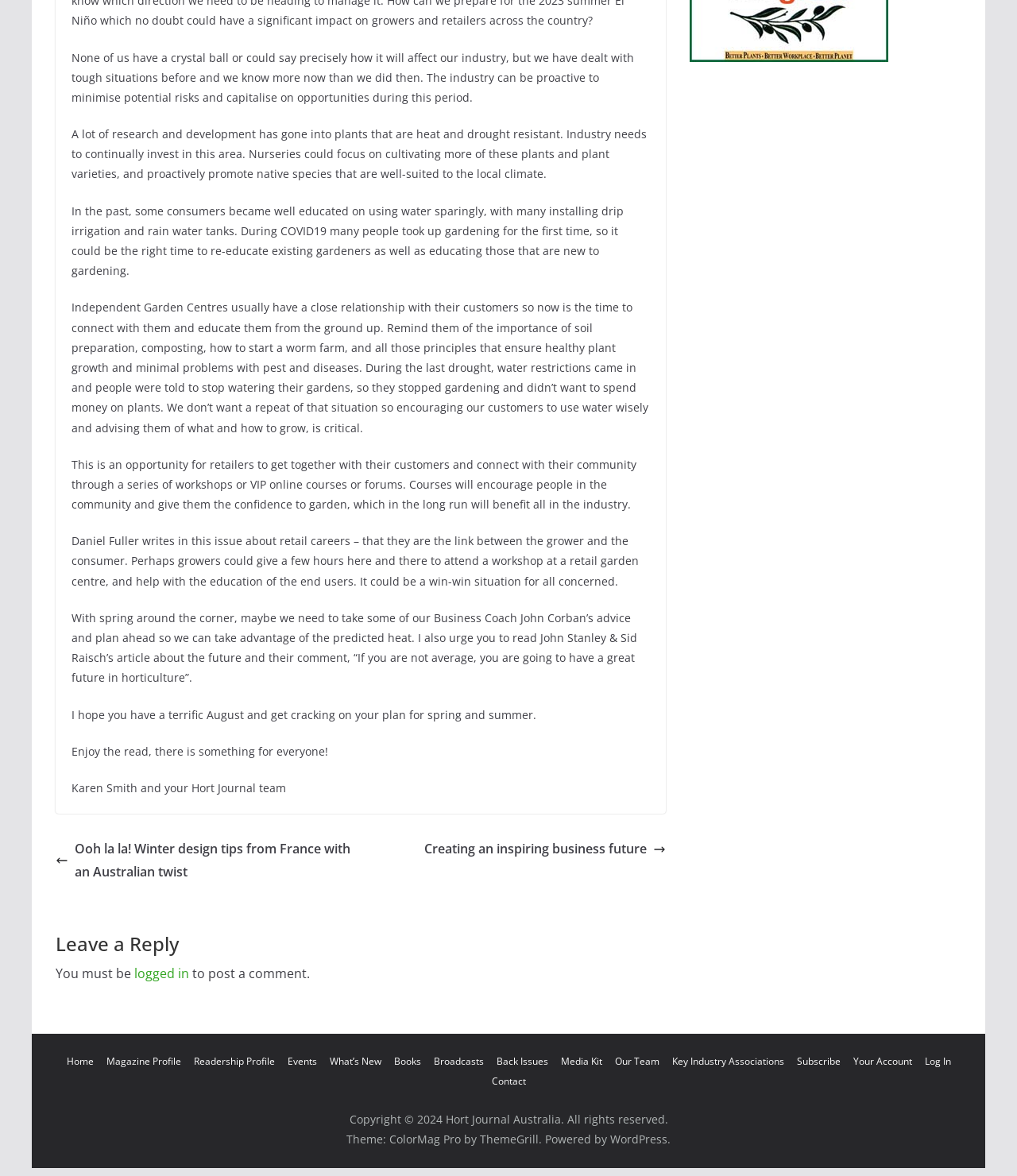Provide a short, one-word or phrase answer to the question below:
What is the name of the editor?

Karen Smith